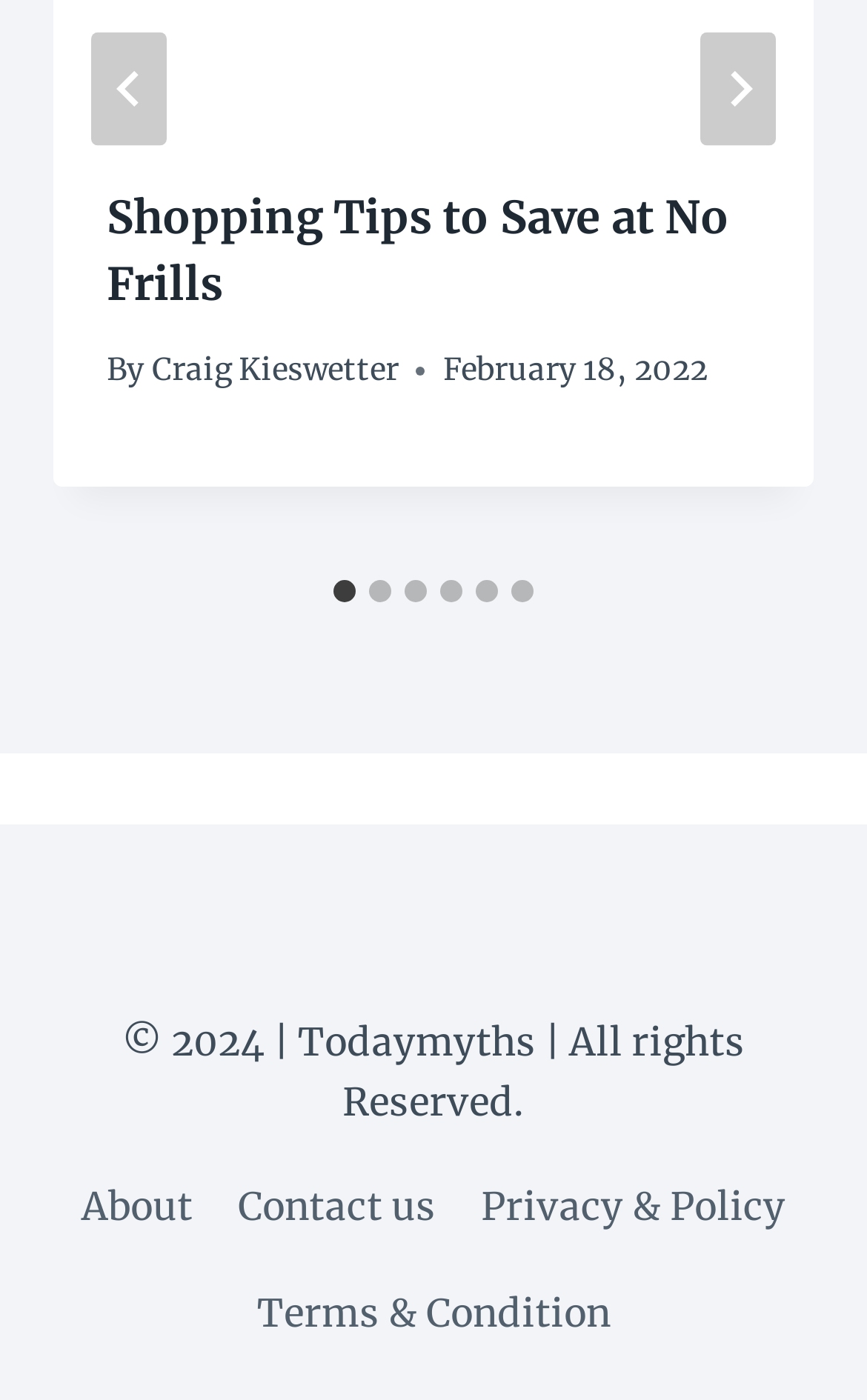How many slides are available in the article?
Based on the image, answer the question with a single word or brief phrase.

6